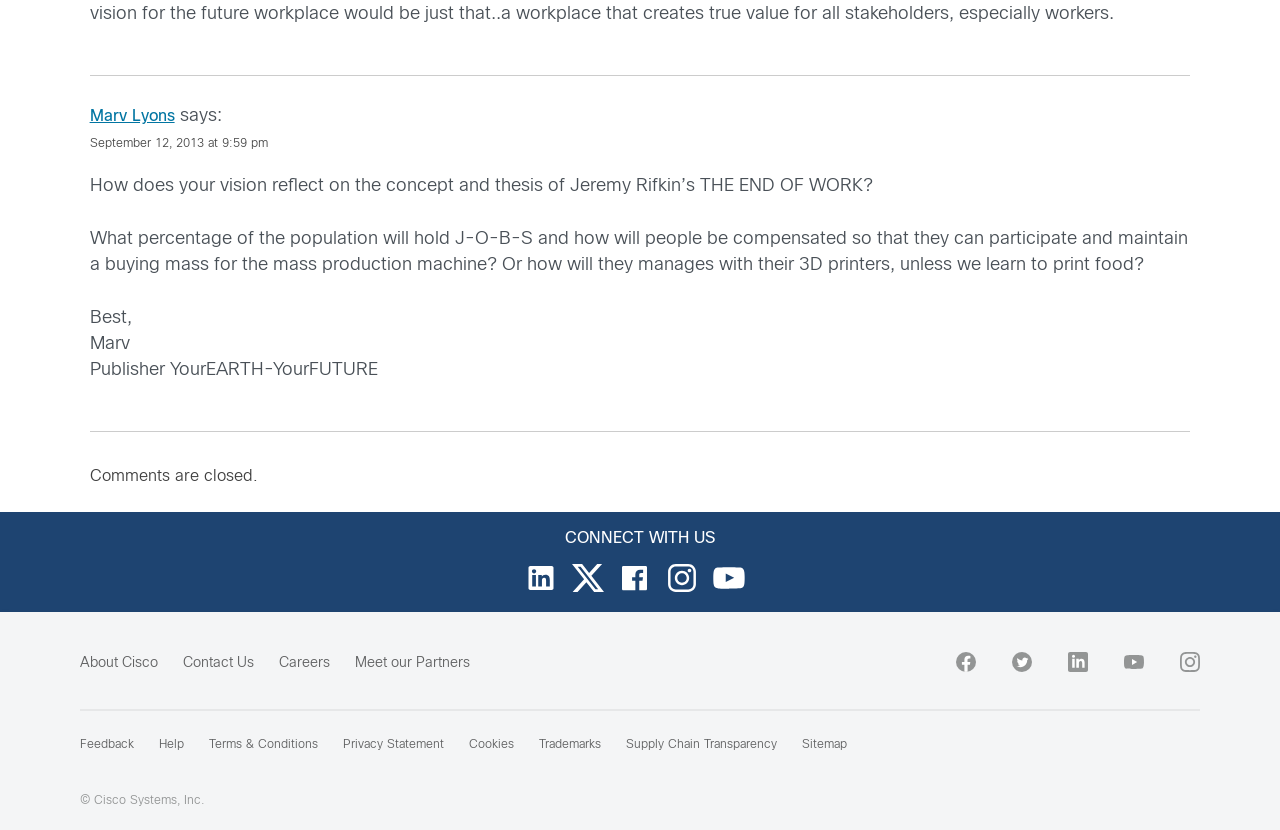Please specify the bounding box coordinates for the clickable region that will help you carry out the instruction: "Click on the 'facebook' link".

[0.747, 0.786, 0.762, 0.81]